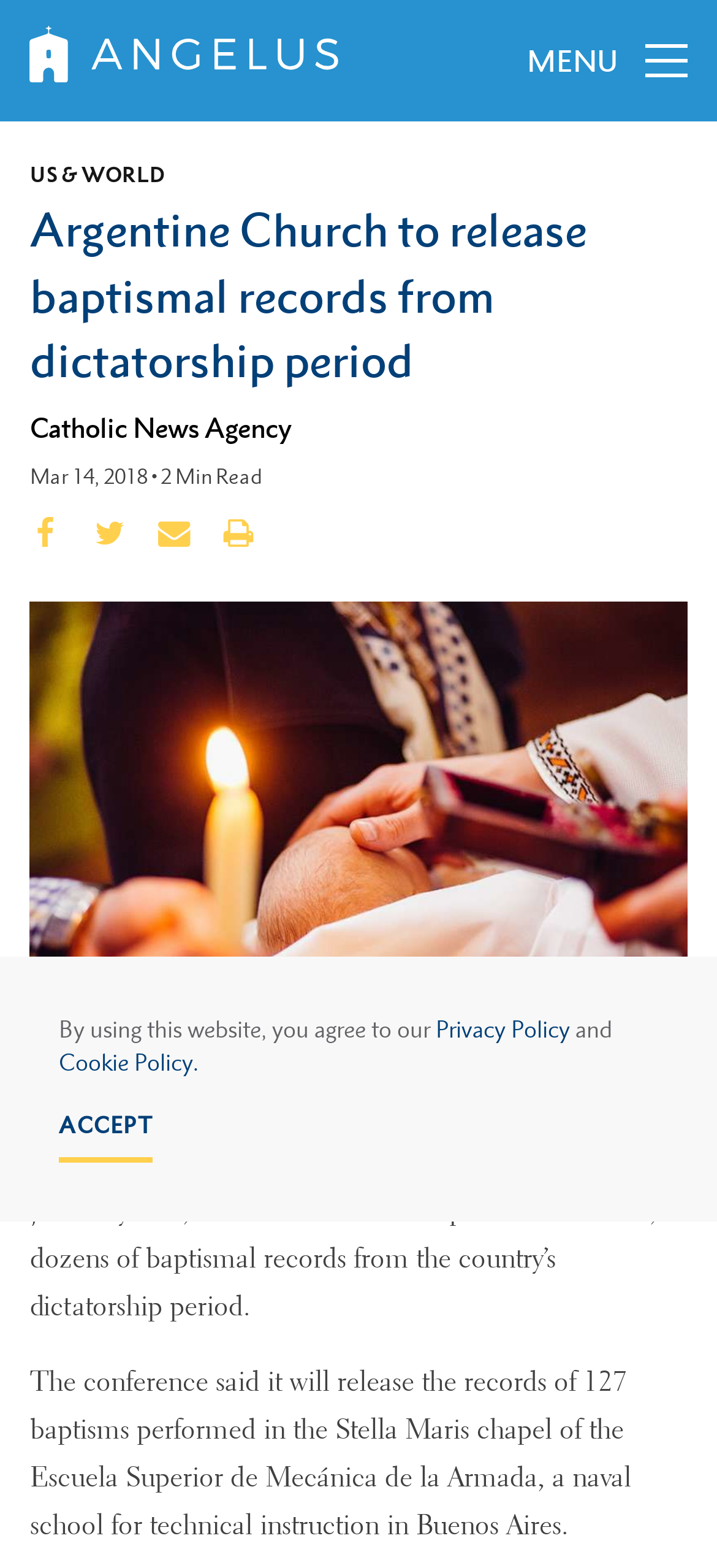How many baptisms will be released by the Argentine Church? Using the information from the screenshot, answer with a single word or phrase.

127